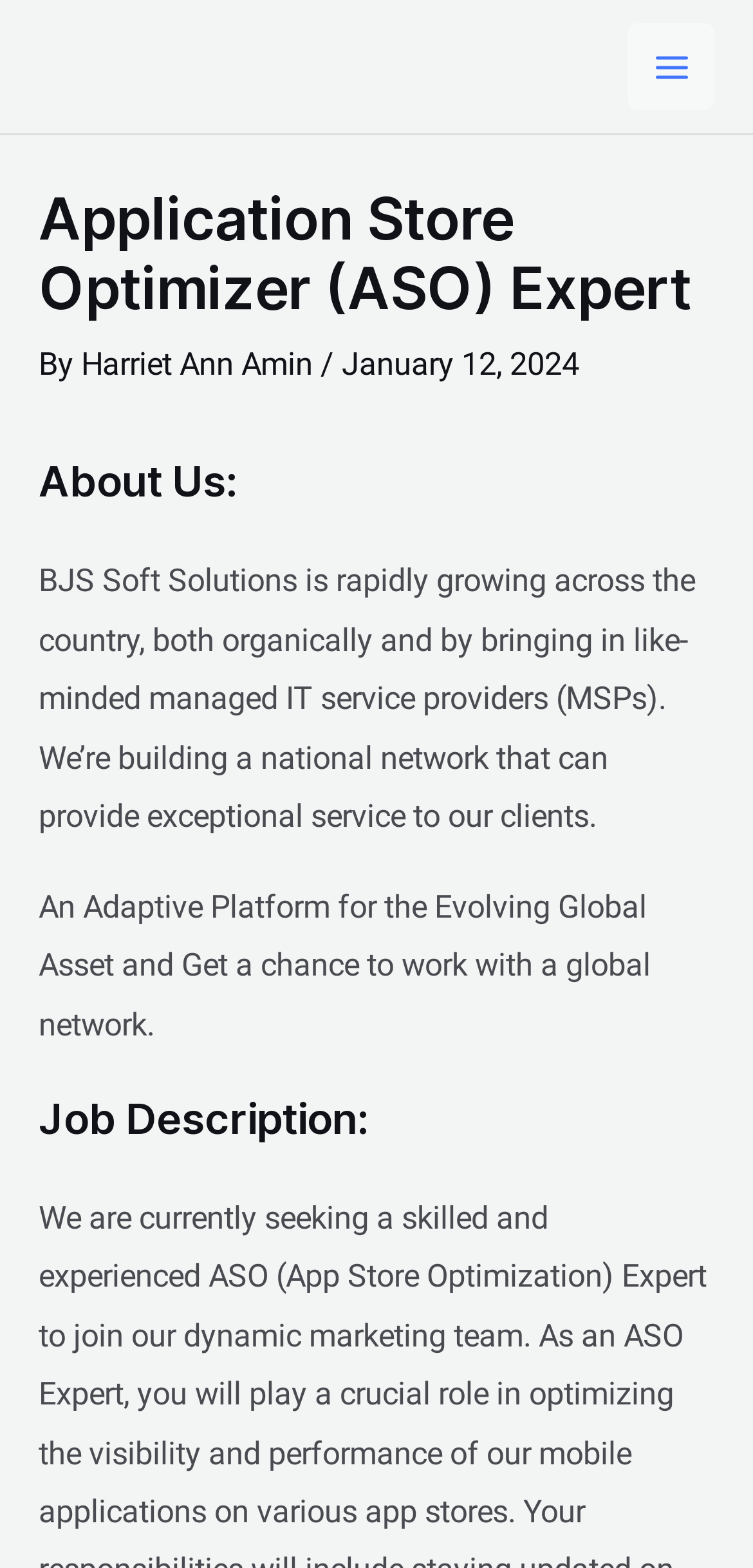What is the job description about?
Deliver a detailed and extensive answer to the question.

The job description section is present on the webpage, but it does not specify the job title or details.